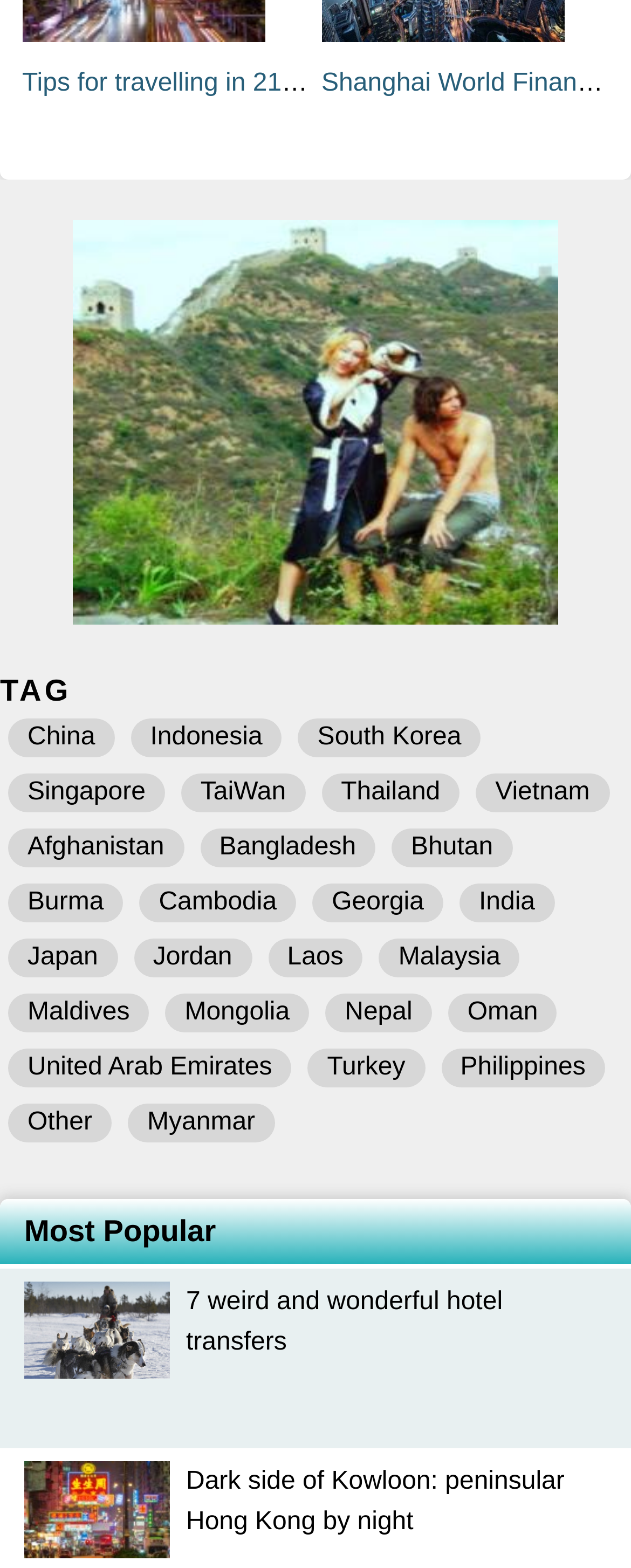Given the element description United Arab Emirates, specify the bounding box coordinates of the corresponding UI element in the format (top-left x, top-left y, bottom-right x, bottom-right y). All values must be between 0 and 1.

[0.013, 0.669, 0.462, 0.693]